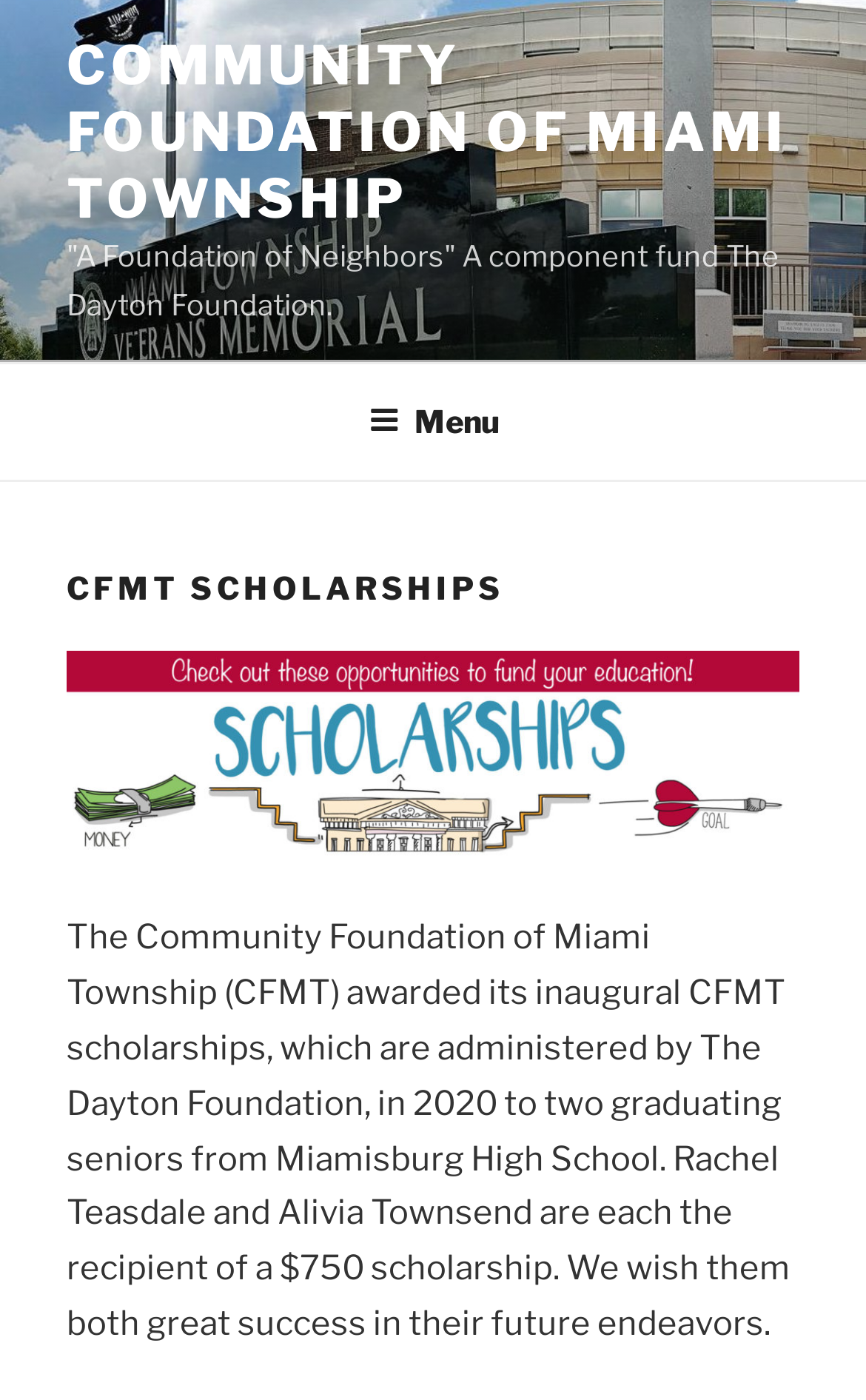Locate the bounding box for the described UI element: "Lara". Ensure the coordinates are four float numbers between 0 and 1, formatted as [left, top, right, bottom].

None